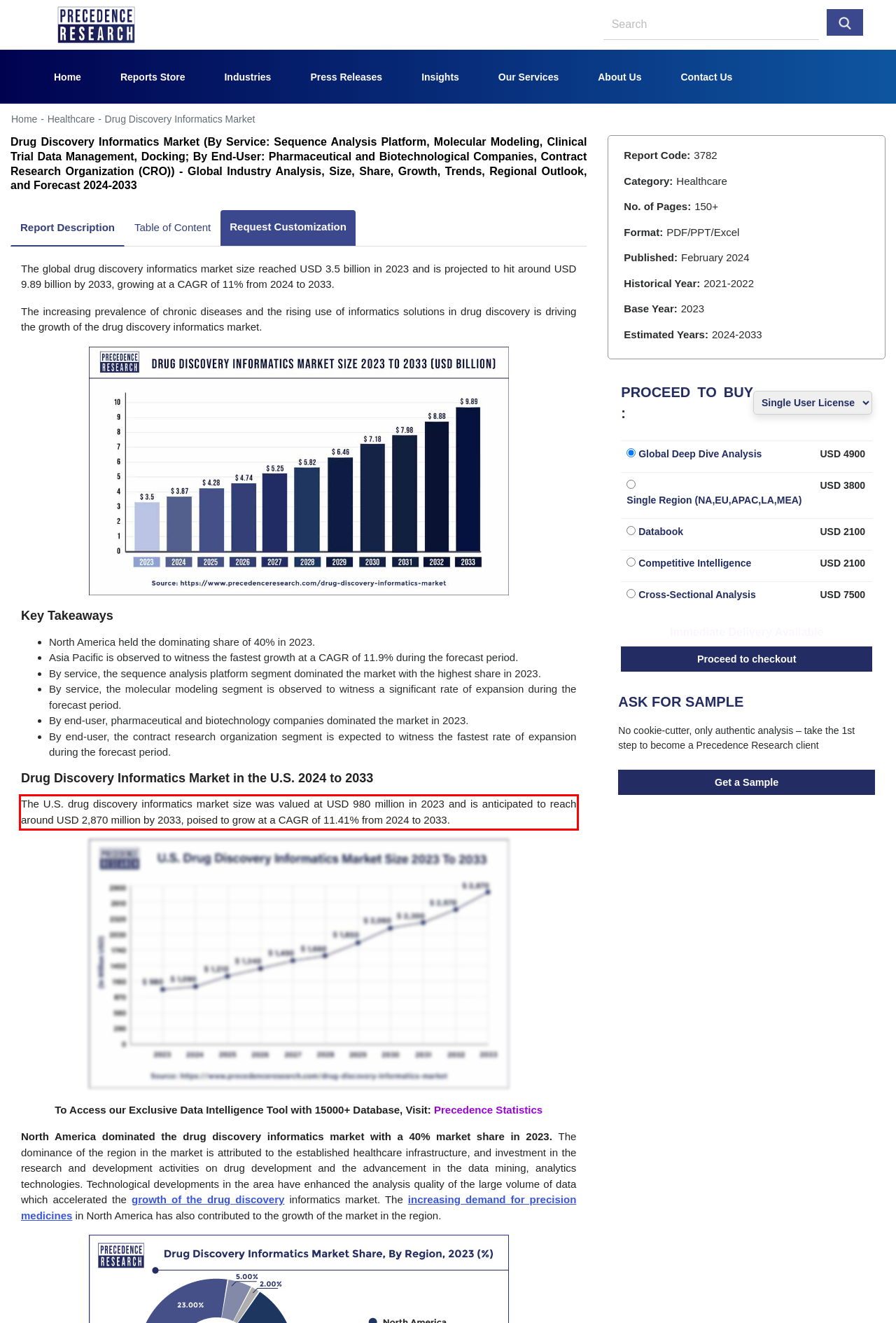From the given screenshot of a webpage, identify the red bounding box and extract the text content within it.

The U.S. drug discovery informatics market size was valued at USD 980 million in 2023 and is anticipated to reach around USD 2,870 million by 2033, poised to grow at a CAGR of 11.41% from 2024 to 2033.